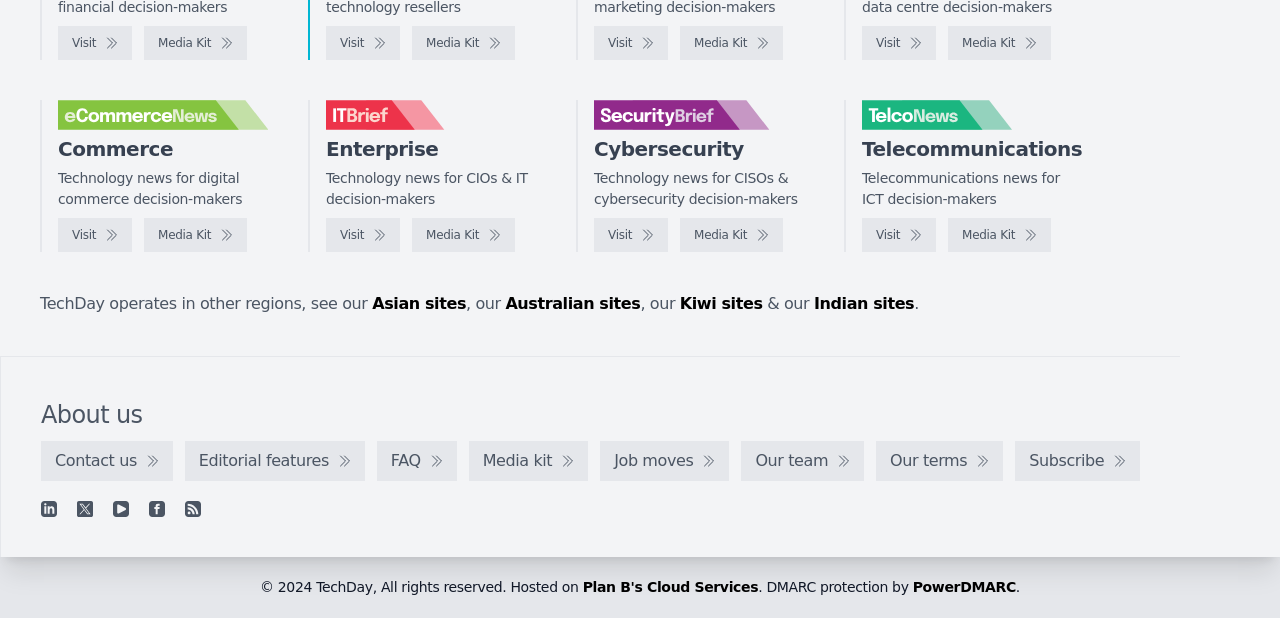Please identify the bounding box coordinates of the clickable element to fulfill the following instruction: "Visit eCommerceNews". The coordinates should be four float numbers between 0 and 1, i.e., [left, top, right, bottom].

[0.045, 0.042, 0.103, 0.097]